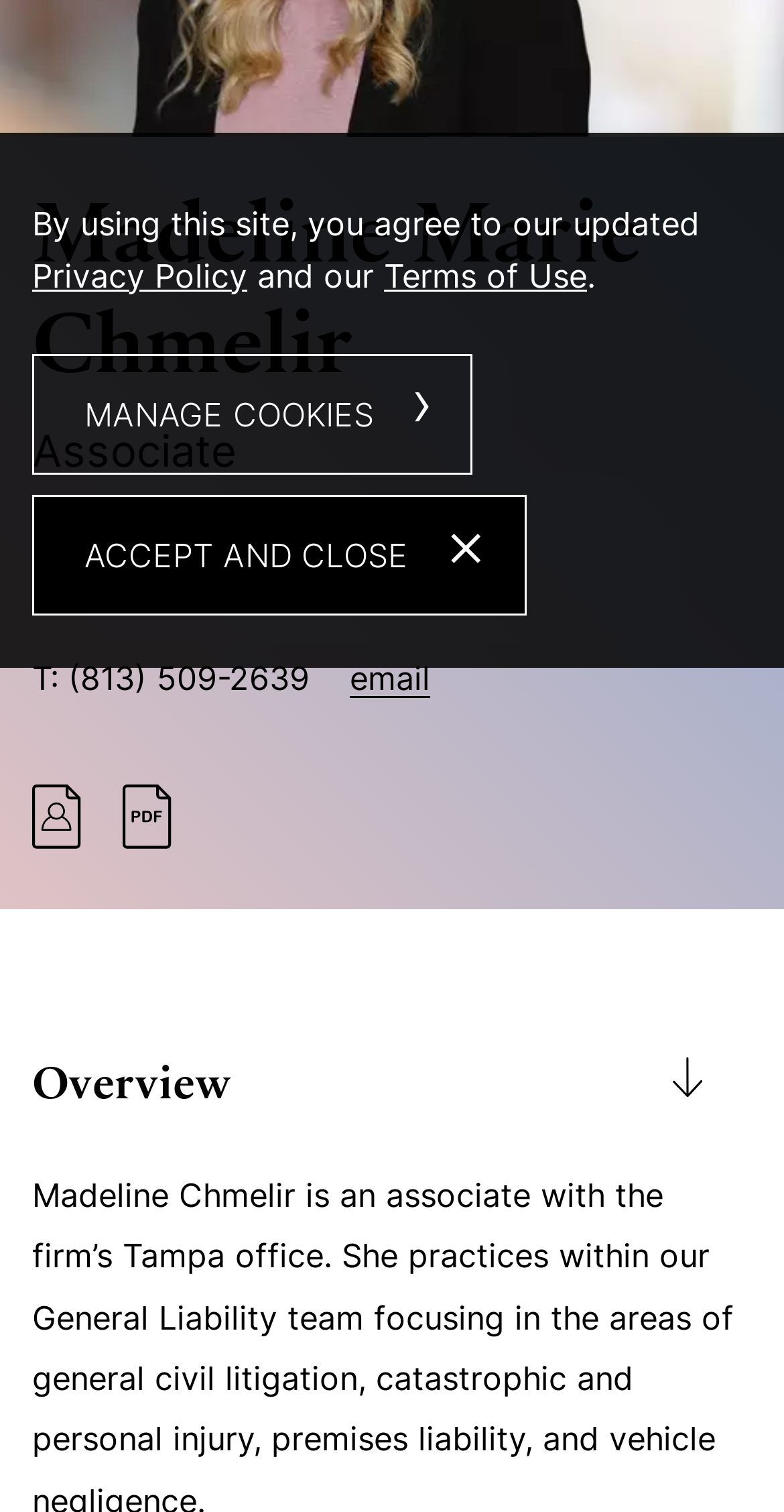Determine the bounding box coordinates of the UI element described below. Use the format (top-left x, top-left y, bottom-right x, bottom-right y) with floating point numbers between 0 and 1: Terms of Use

[0.49, 0.168, 0.749, 0.195]